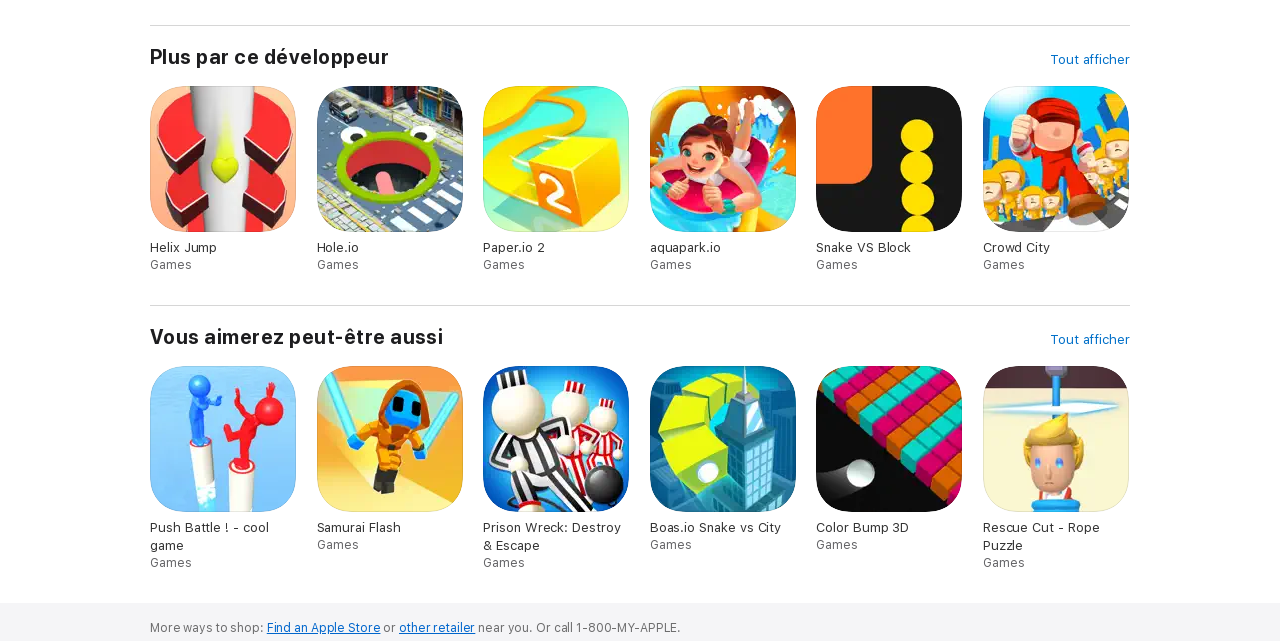Determine the coordinates of the bounding box that should be clicked to complete the instruction: "Play Helix Jump game". The coordinates should be represented by four float numbers between 0 and 1: [left, top, right, bottom].

[0.117, 0.133, 0.232, 0.425]